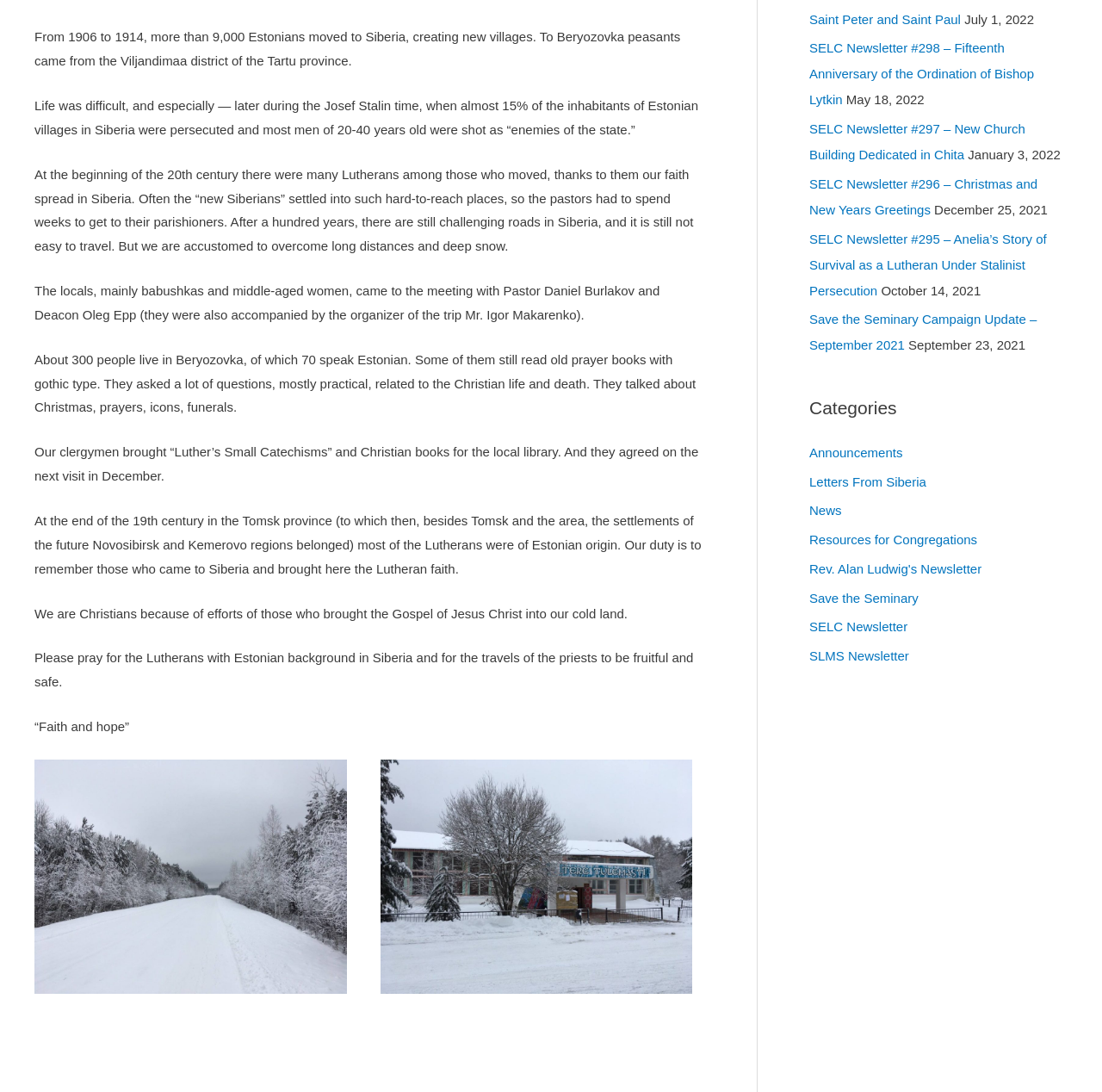Identify the bounding box for the described UI element. Provide the coordinates in (top-left x, top-left y, bottom-right x, bottom-right y) format with values ranging from 0 to 1: SLMS Newsletter

[0.734, 0.594, 0.825, 0.607]